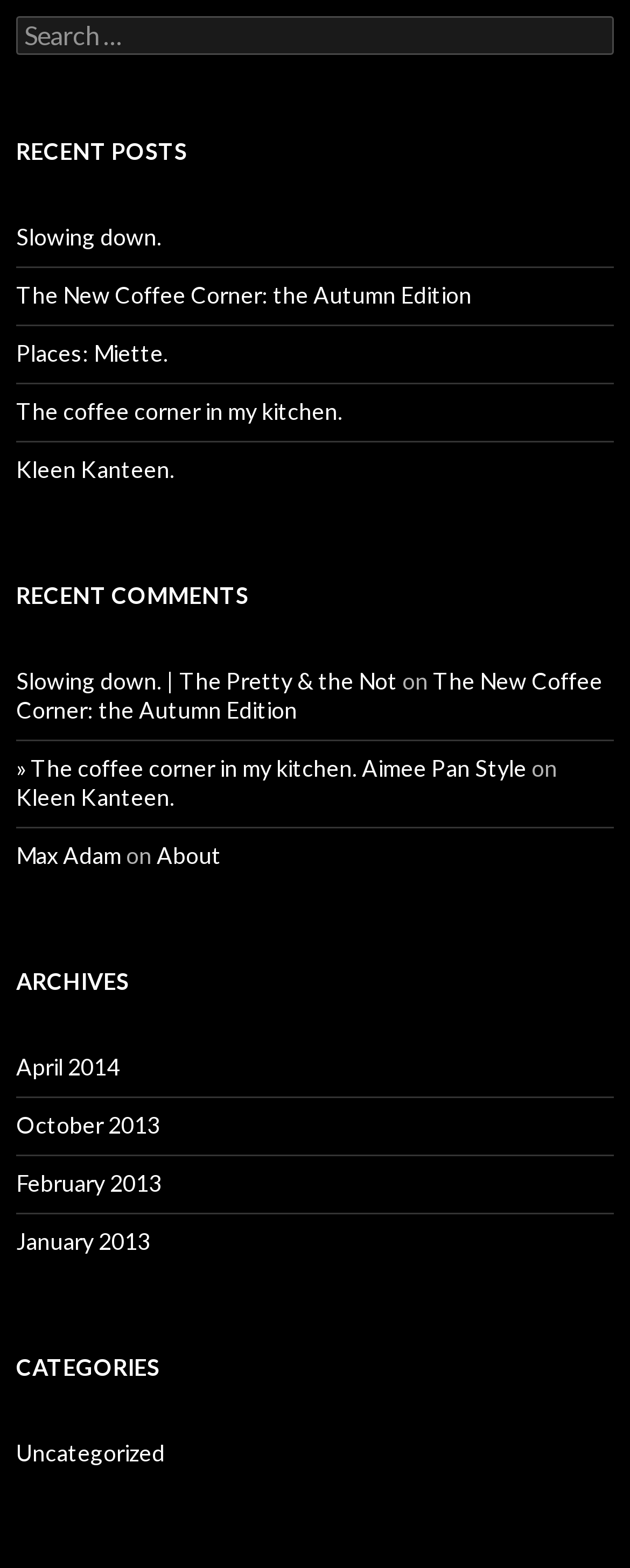What type of content is listed under 'RECENT POSTS'?
Provide a fully detailed and comprehensive answer to the question.

The 'RECENT POSTS' section is located below the search box and contains a list of links with titles such as 'Slowing down.', 'The New Coffee Corner: the Autumn Edition', and 'Places: Miette.'. This suggests that the section lists recent blog posts or articles.